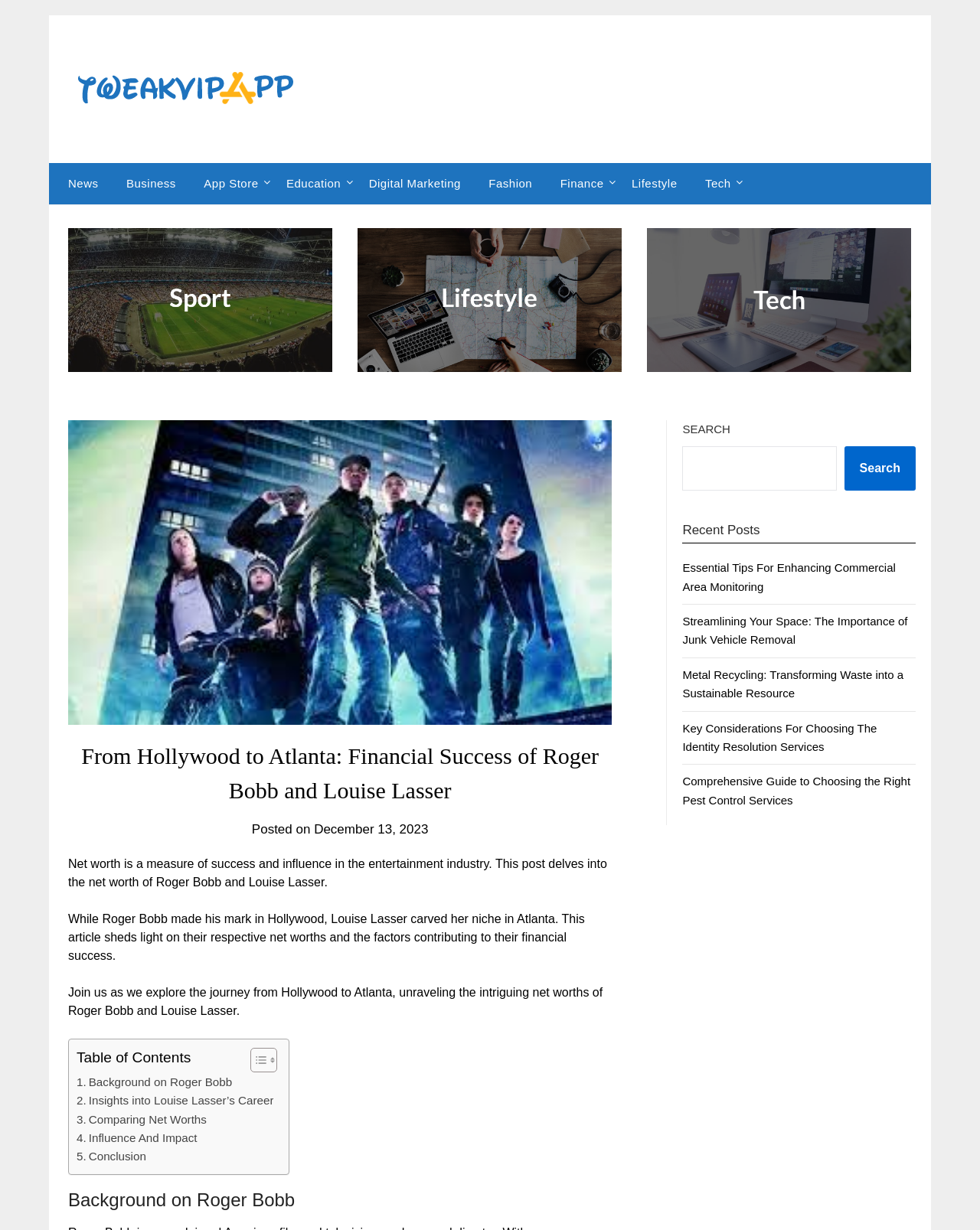Please provide a brief answer to the question using only one word or phrase: 
What is the title of the first recent post?

Essential Tips For Enhancing Commercial Area Monitoring